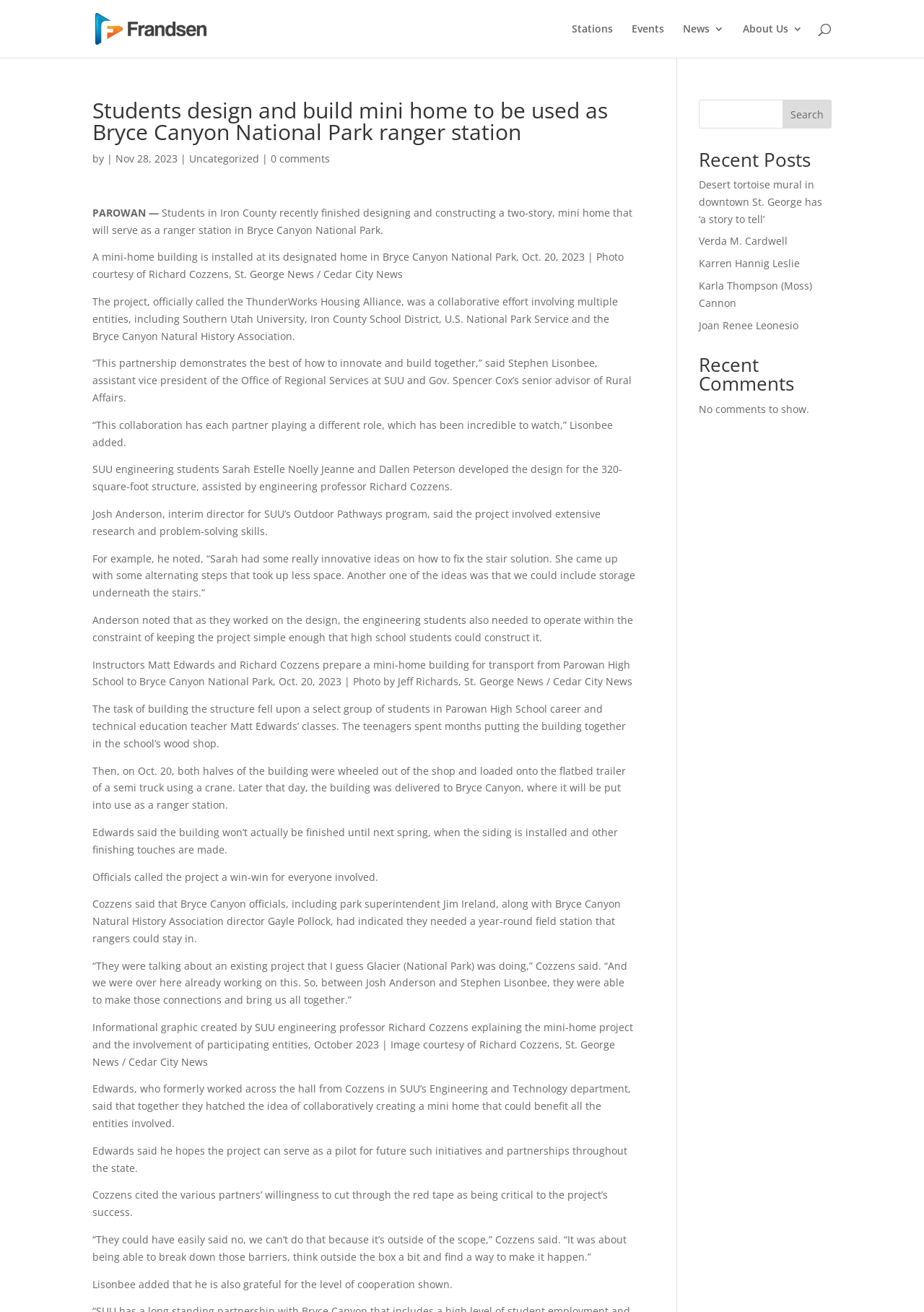Given the content of the image, can you provide a detailed answer to the question?
How many square feet is the mini home?

The article mentions that SUU engineering students Sarah Estelle Noelly Jeanne and Dallen Peterson developed the design for the 320-square-foot structure. This information is provided in the paragraph that describes the design and construction of the mini home.